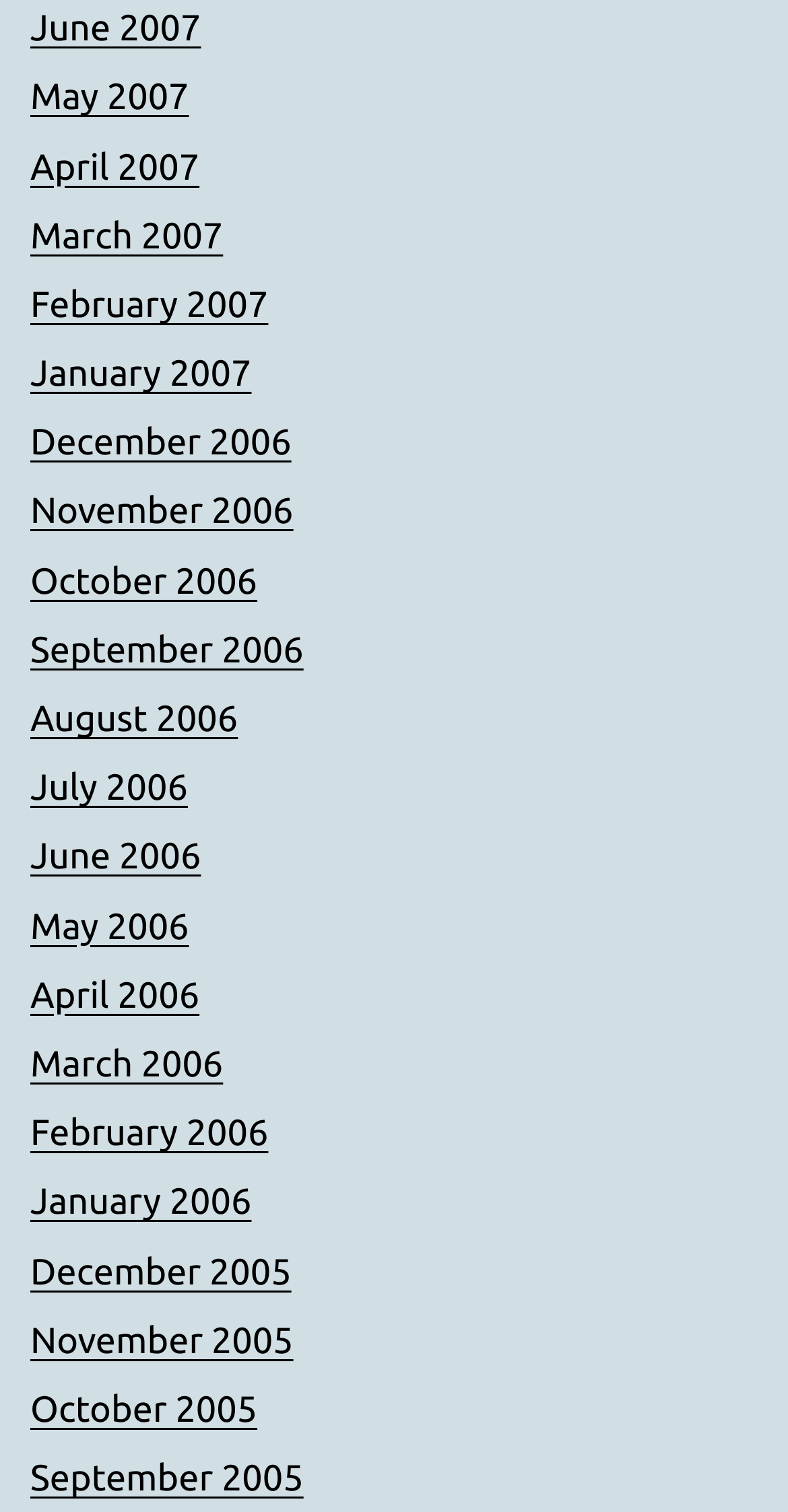Please locate the bounding box coordinates of the element that needs to be clicked to achieve the following instruction: "view May 2007". The coordinates should be four float numbers between 0 and 1, i.e., [left, top, right, bottom].

[0.038, 0.051, 0.24, 0.078]